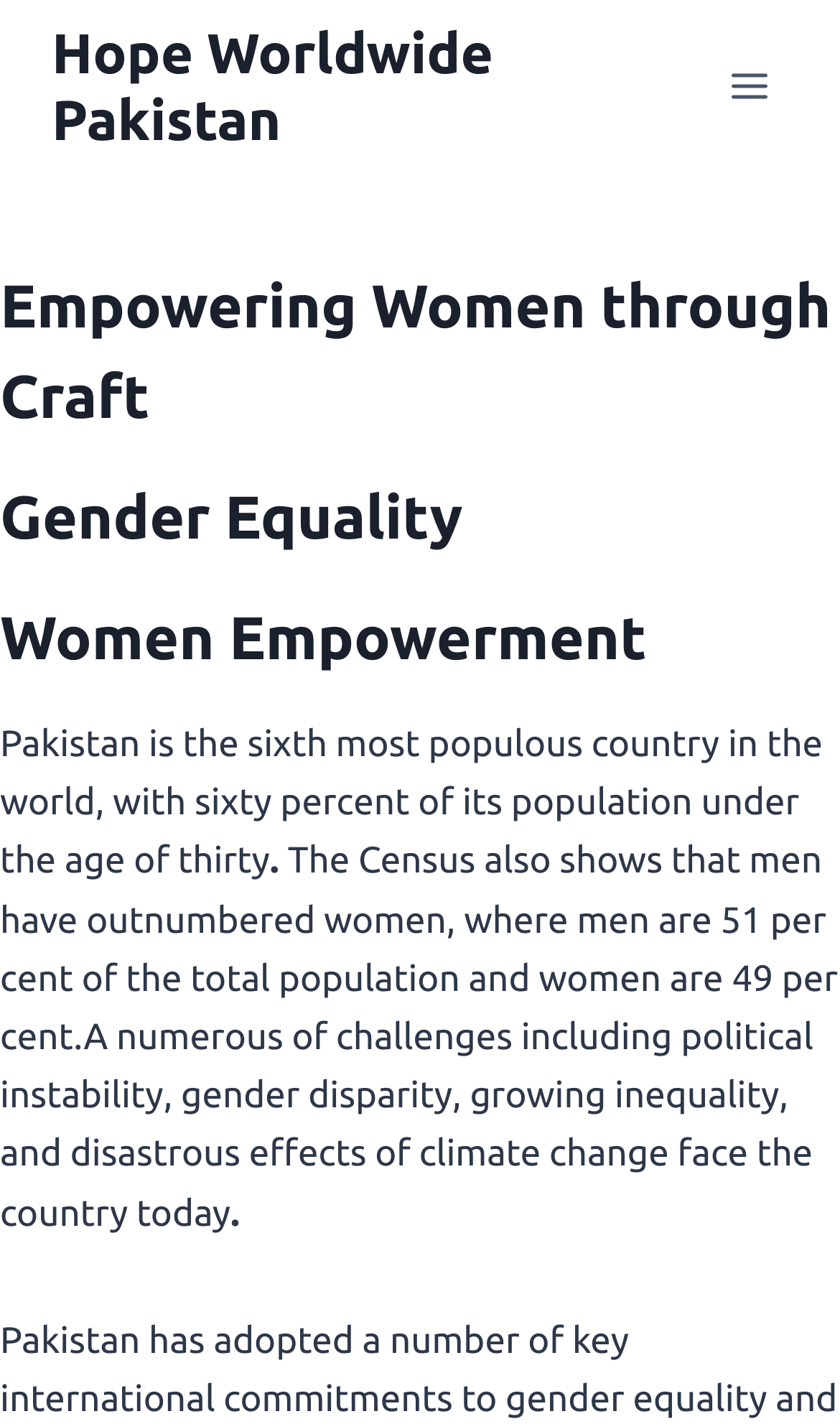What is the age range of sixty percent of Pakistan's population?
Refer to the image and provide a concise answer in one word or phrase.

under thirty